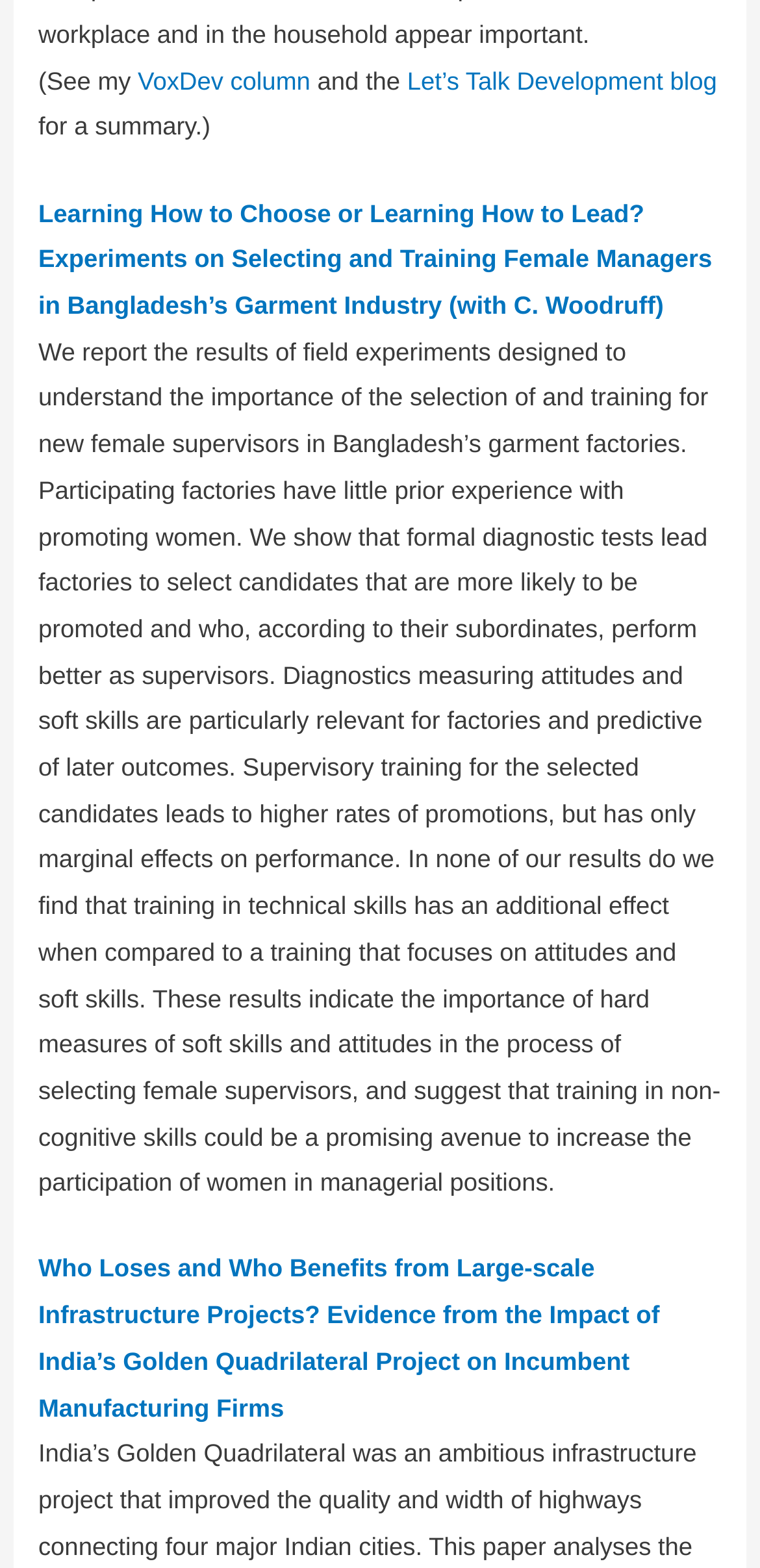Using the elements shown in the image, answer the question comprehensively: What is the topic of the first research paper?

I read the text content of the first research paper, which is 'Learning How to Choose or Learning How to Lead? Experiments on Selecting and Training Female Managers in Bangladesh’s Garment Industry (with C. Woodruff)'. The topic is about selecting and training female managers in Bangladesh's garment industry.